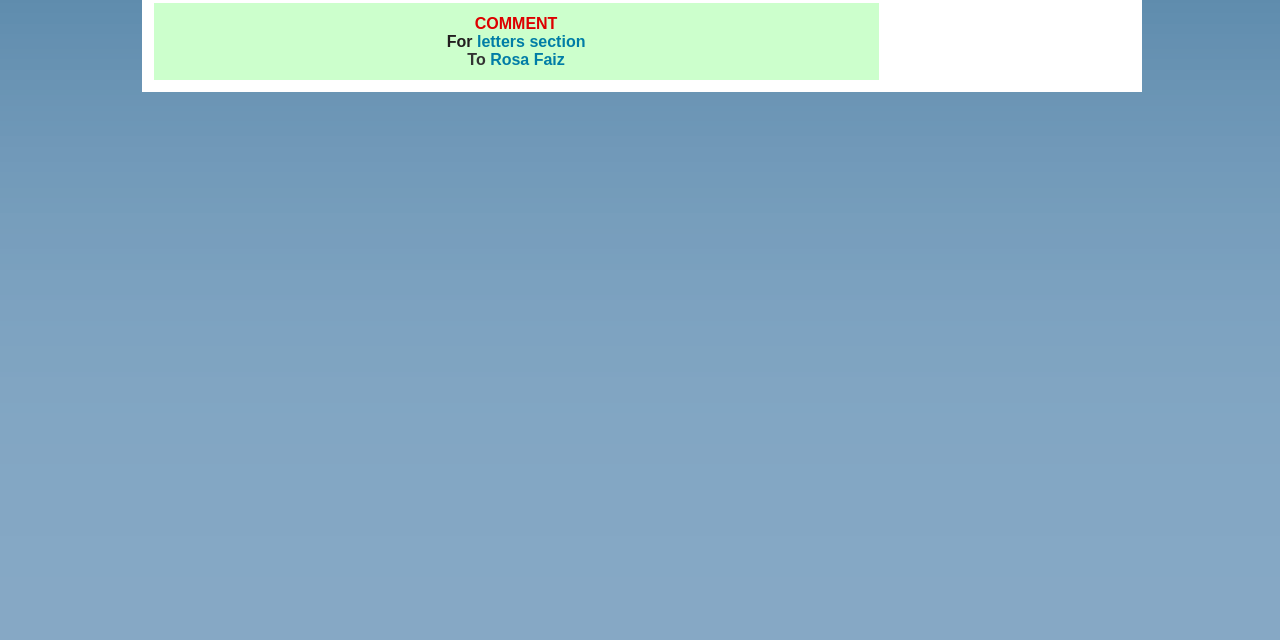Identify the bounding box of the UI element described as follows: "Rosa Faiz". Provide the coordinates as four float numbers in the range of 0 to 1 [left, top, right, bottom].

[0.383, 0.079, 0.441, 0.105]